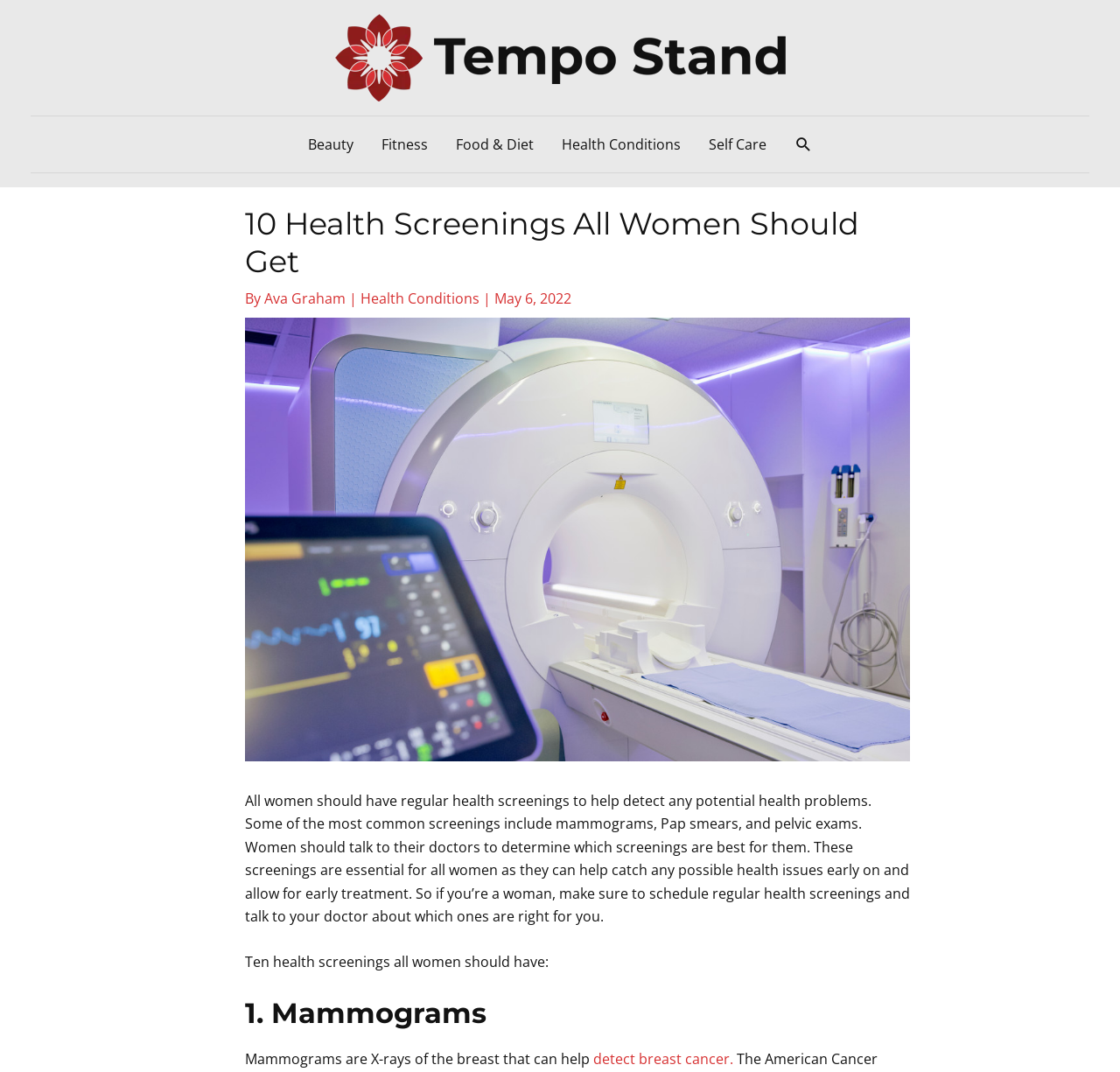Please locate the bounding box coordinates of the element's region that needs to be clicked to follow the instruction: "Read the article by Ava Graham". The bounding box coordinates should be provided as four float numbers between 0 and 1, i.e., [left, top, right, bottom].

[0.236, 0.269, 0.312, 0.287]